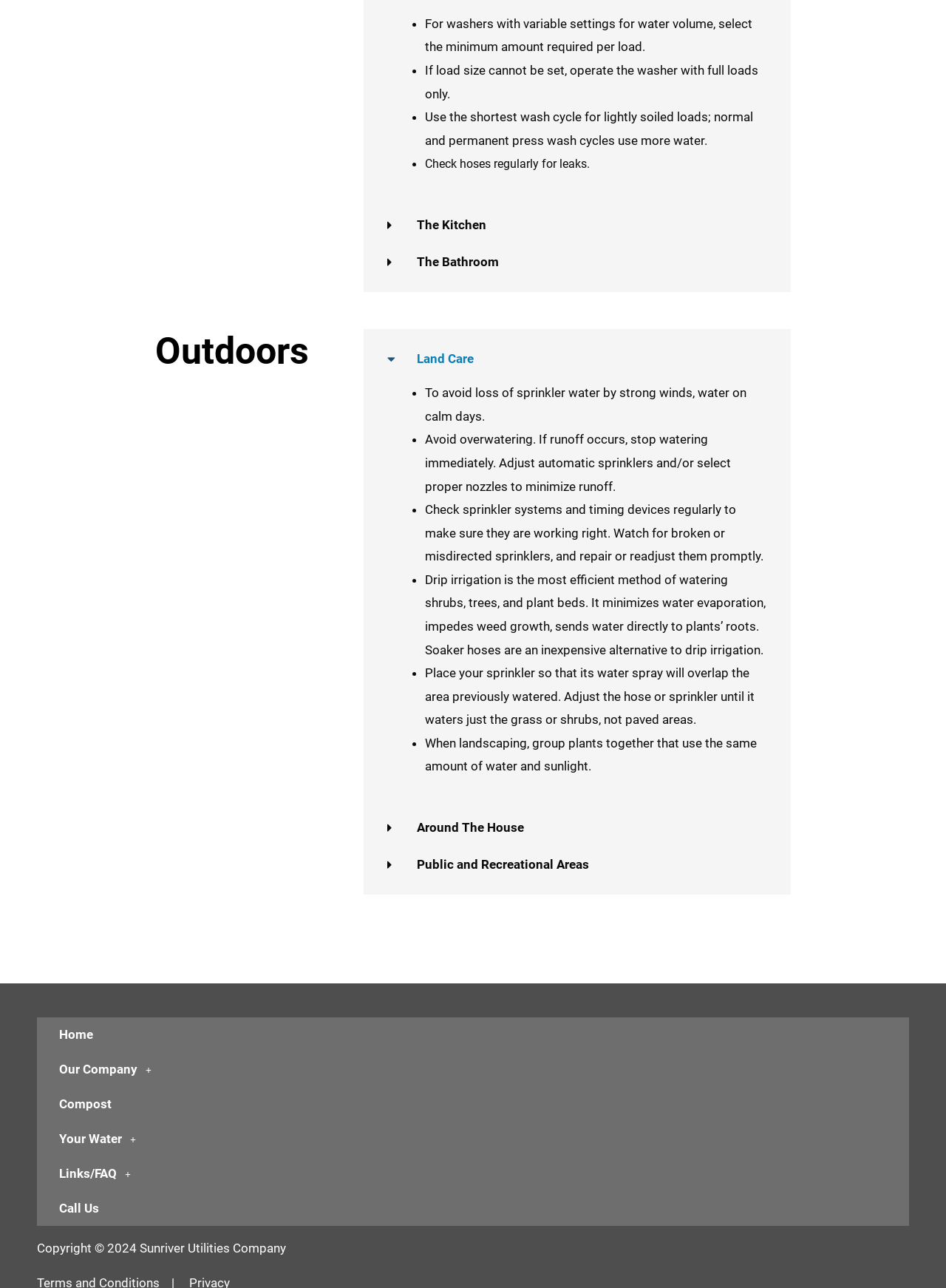Please identify the bounding box coordinates of where to click in order to follow the instruction: "View blog".

None